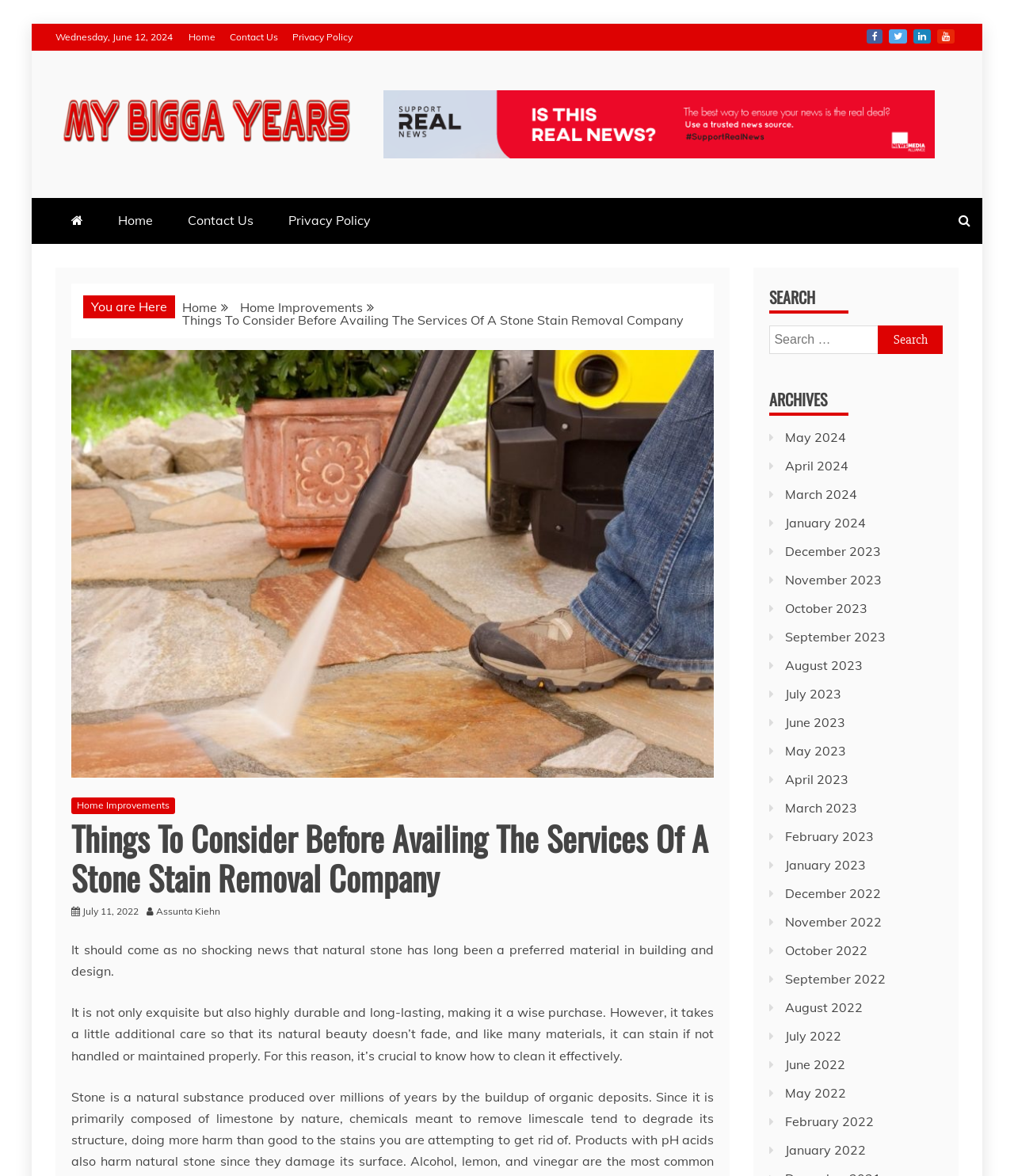Offer a meticulous description of the webpage's structure and content.

This webpage appears to be a blog post titled "Things To Consider Before Availing The Services Of A Stone Stain Removal Company" on a website called "My bigga Years". At the top of the page, there is a navigation menu with links to "Home", "Contact Us", "Privacy Policy", and social media icons. Below this, there is a section displaying the current date, "Wednesday, June 12, 2024".

The main content of the page is divided into two columns. The left column contains a breadcrumbs navigation menu, which shows the current page's location within the website's hierarchy. Below this, there is a heading that reads "Things To Consider Before Availing The Services Of A Stone Stain Removal Company", followed by a paragraph of text that discusses the benefits and maintenance requirements of natural stone.

The right column contains a search bar, labeled "SEARCH", and an "ARCHIVES" section that lists links to previous months, from May 2024 to January 2022.

There are several images on the page, including a logo for "My bigga Years" and an image related to the blog post's topic. The overall layout is organized, with clear headings and concise text.